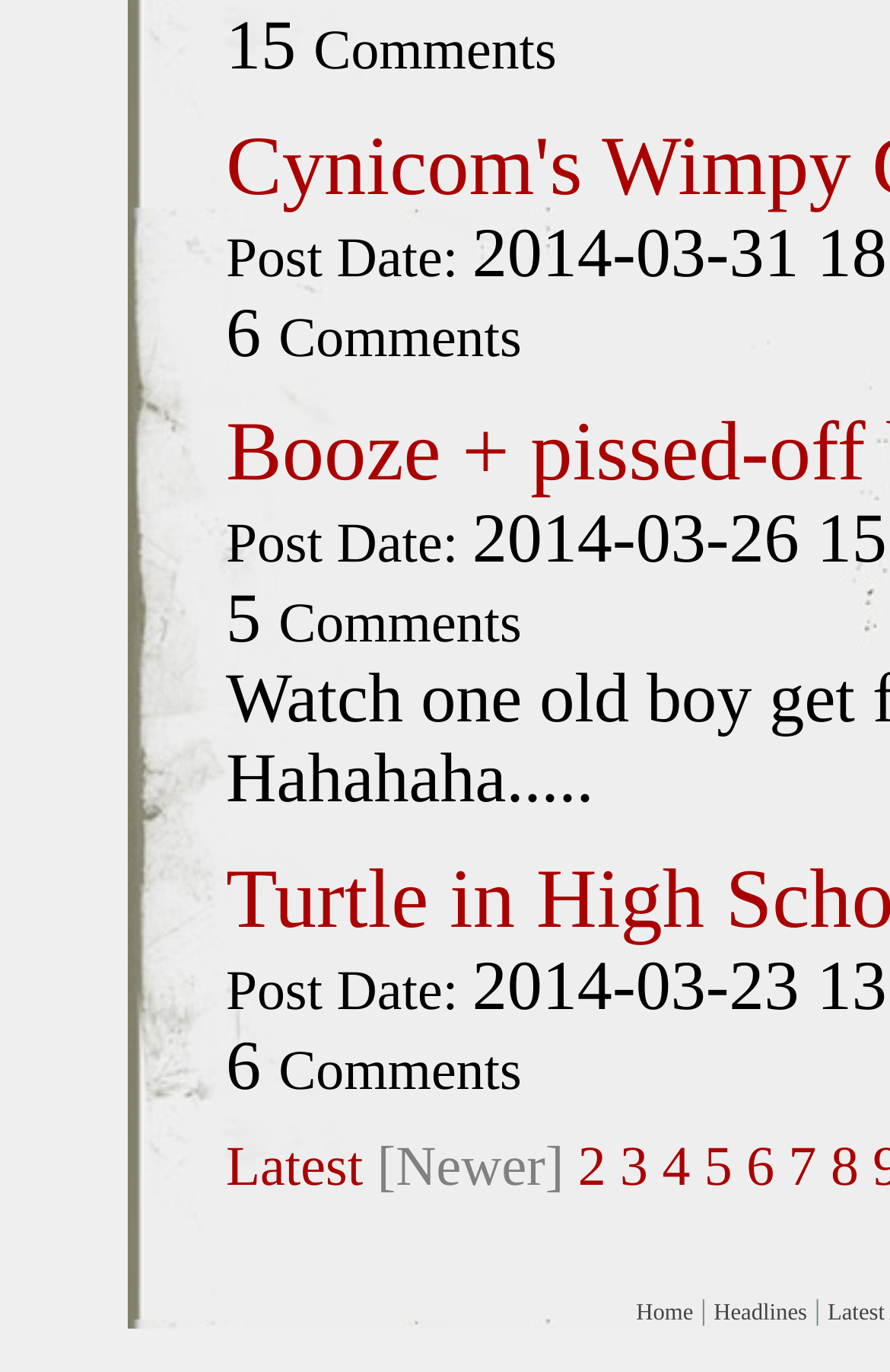Locate the bounding box coordinates of the clickable area needed to fulfill the instruction: "view page 2".

[0.649, 0.828, 0.681, 0.873]